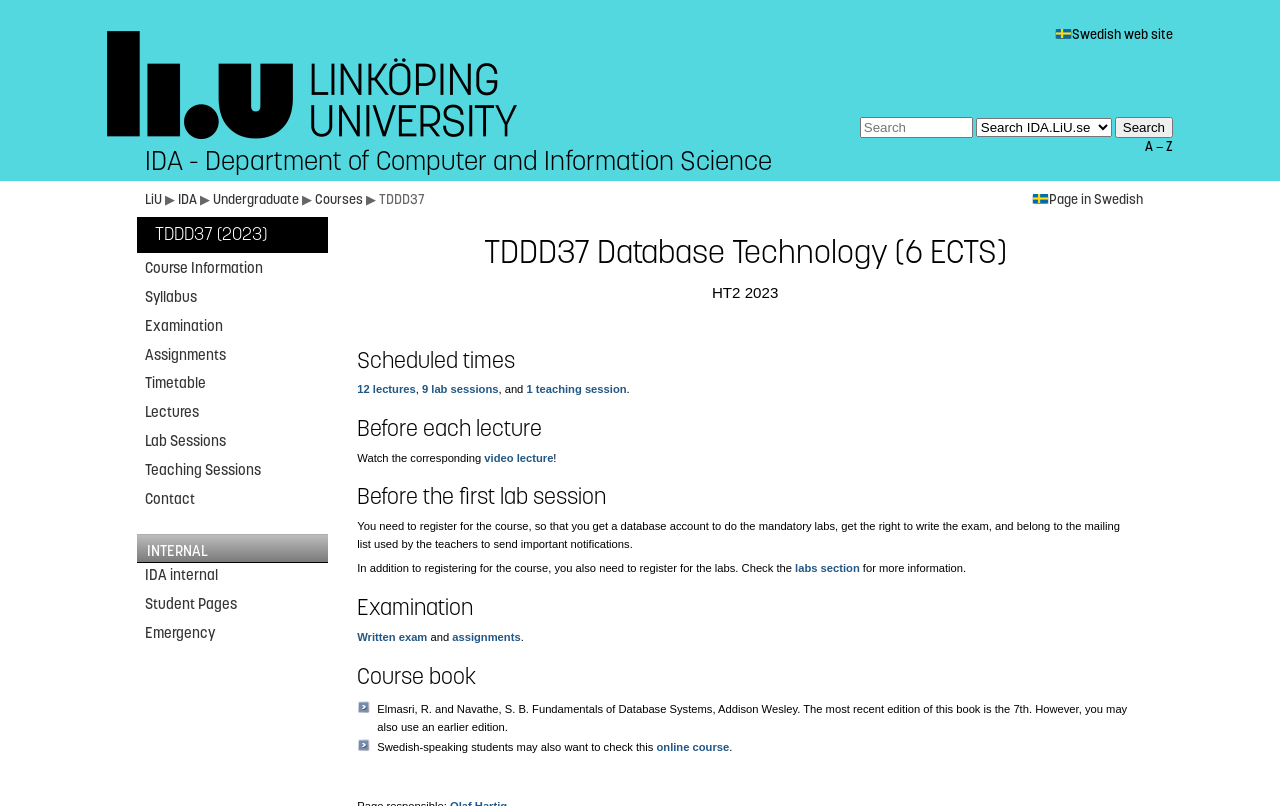Locate and provide the bounding box coordinates for the HTML element that matches this description: "A — Z".

[0.895, 0.171, 0.916, 0.192]